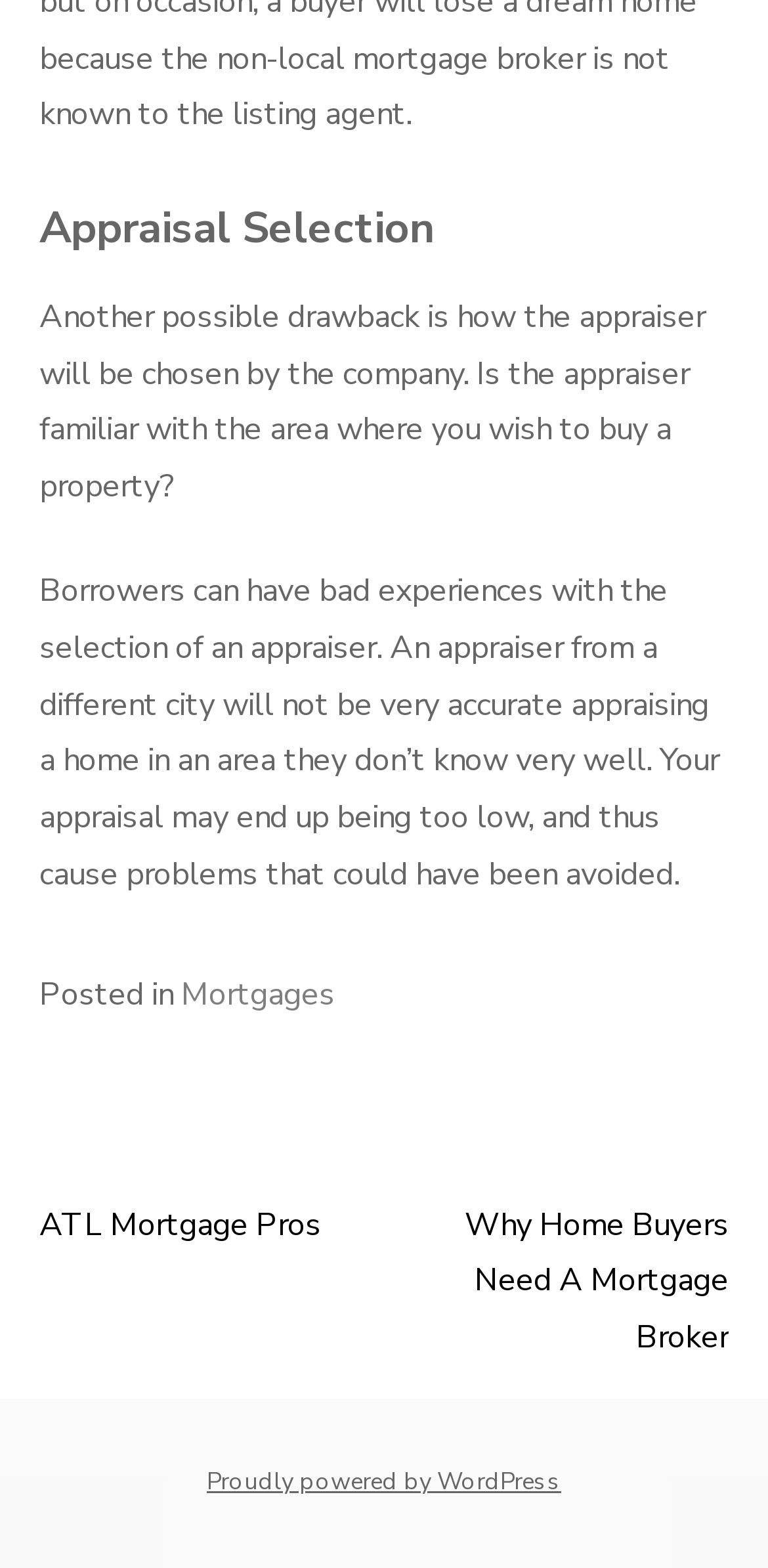Please answer the following question as detailed as possible based on the image: 
How many links are there in the post navigation section?

There are two links in the post navigation section, namely 'ATL Mortgage Pros' and 'Why Home Buyers Need A Mortgage Broker', as indicated by the link elements with these texts in the navigation section of the webpage.